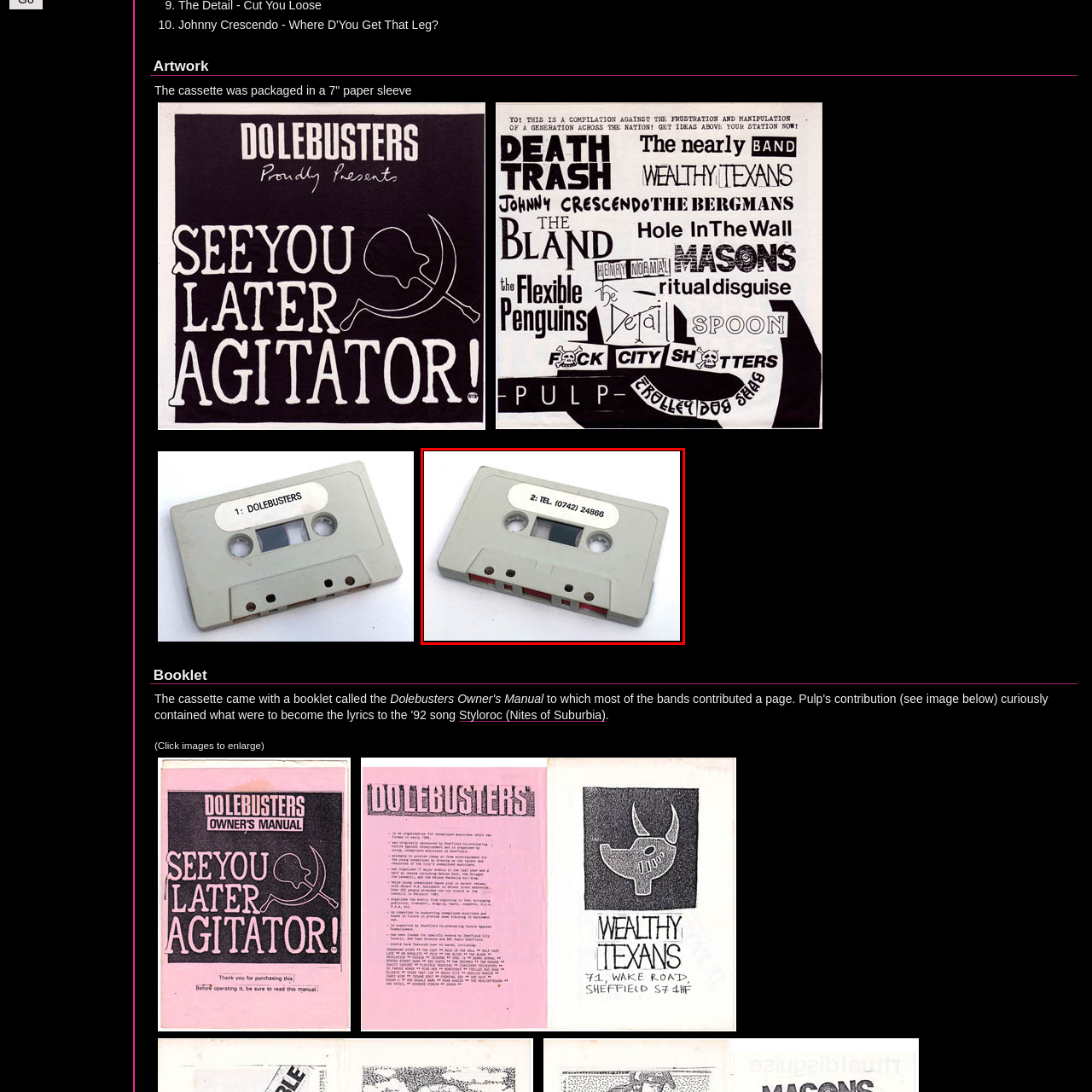Offer a comprehensive narrative for the image inside the red bounding box.

This image features a vintage audio cassette tape, characterized by its gray plastic casing. Prominently displayed on the front is a white label with the text “2: TEL. (0742) 24866,” indicating it may contain a specific recording or message. The cassette has dual circular reels visible through the open slots, which hint at the mechanism inside that plays the tape. The design reflects the classic style of cassette tapes that were widely used for music and voice recordings before the advent of digital formats. This particular cassette could be part of a larger conversation around retro media, inviting nostalgia and interest in analog technology.